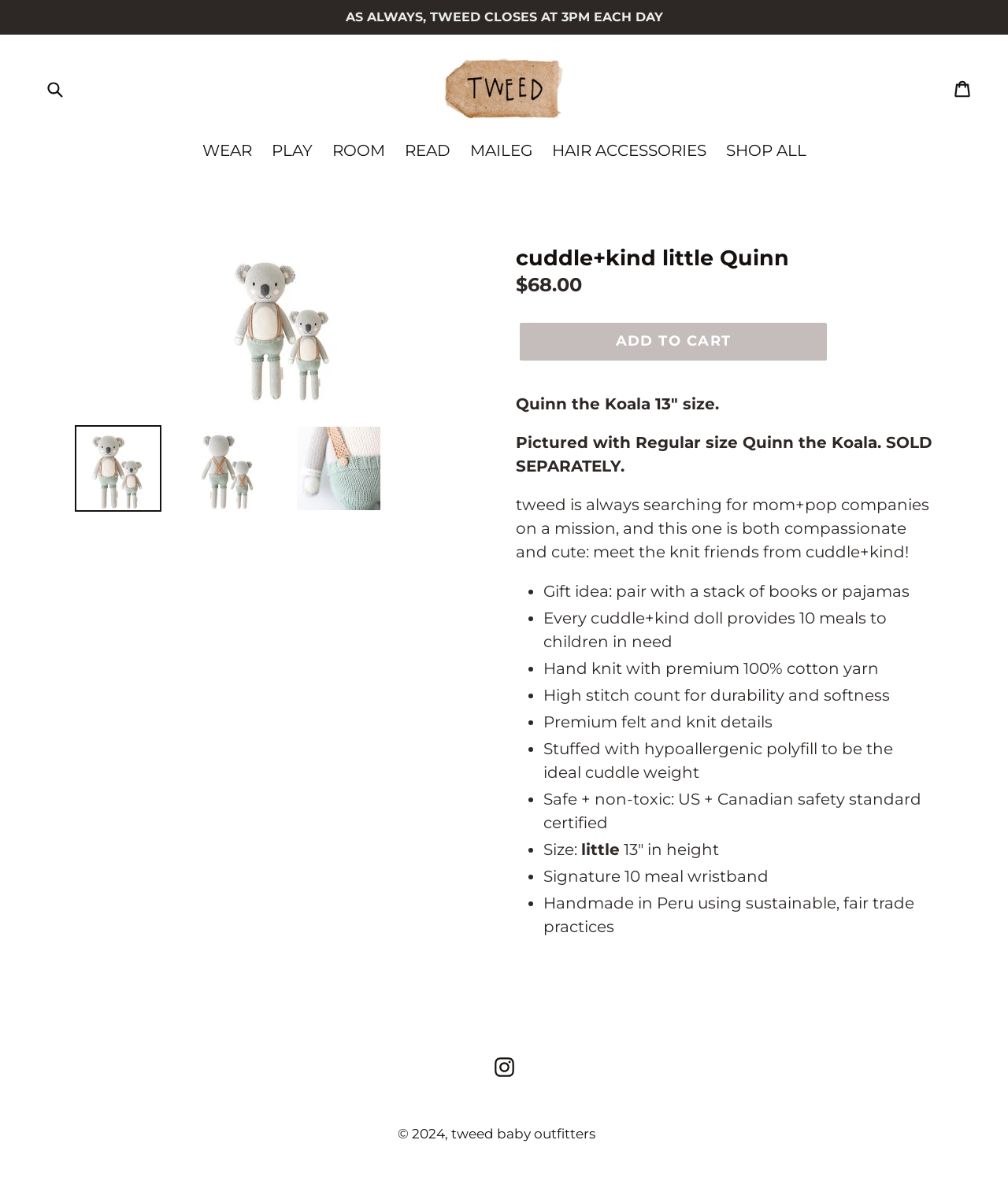Construct a comprehensive description capturing every detail on the webpage.

This webpage is about a product called "cuddle+kind little Quinn" from tweed baby outfitters. At the top of the page, there is a search bar and a navigation menu with links to different categories such as "WEAR", "PLAY", "ROOM", and "READ". Below the navigation menu, there is a large image of the product, a koala doll, with three smaller images of the same doll on the left side.

On the right side of the page, there is a section with product information, including the product name, price, and a "ADD TO CART" button. Below this section, there is a description of the product, which mentions that it is a 13" koala doll, pictured with a regular-sized Quinn the Koala doll, and that it is sold separately. The description also mentions that tweed is always searching for mom+pop companies on a mission, and that this one is both compassionate and cute.

Further down the page, there is a list of features and benefits of the product, including that it provides 10 meals to children in need, is hand-knit with premium 100% cotton yarn, and is safe and non-toxic. The list also mentions the size of the doll, which is 13" in height, and that it comes with a signature 10 meal wristband.

At the bottom of the page, there is a section with links to social media, including Instagram, and a copyright notice that reads "© 2024, tweed baby outfitters".